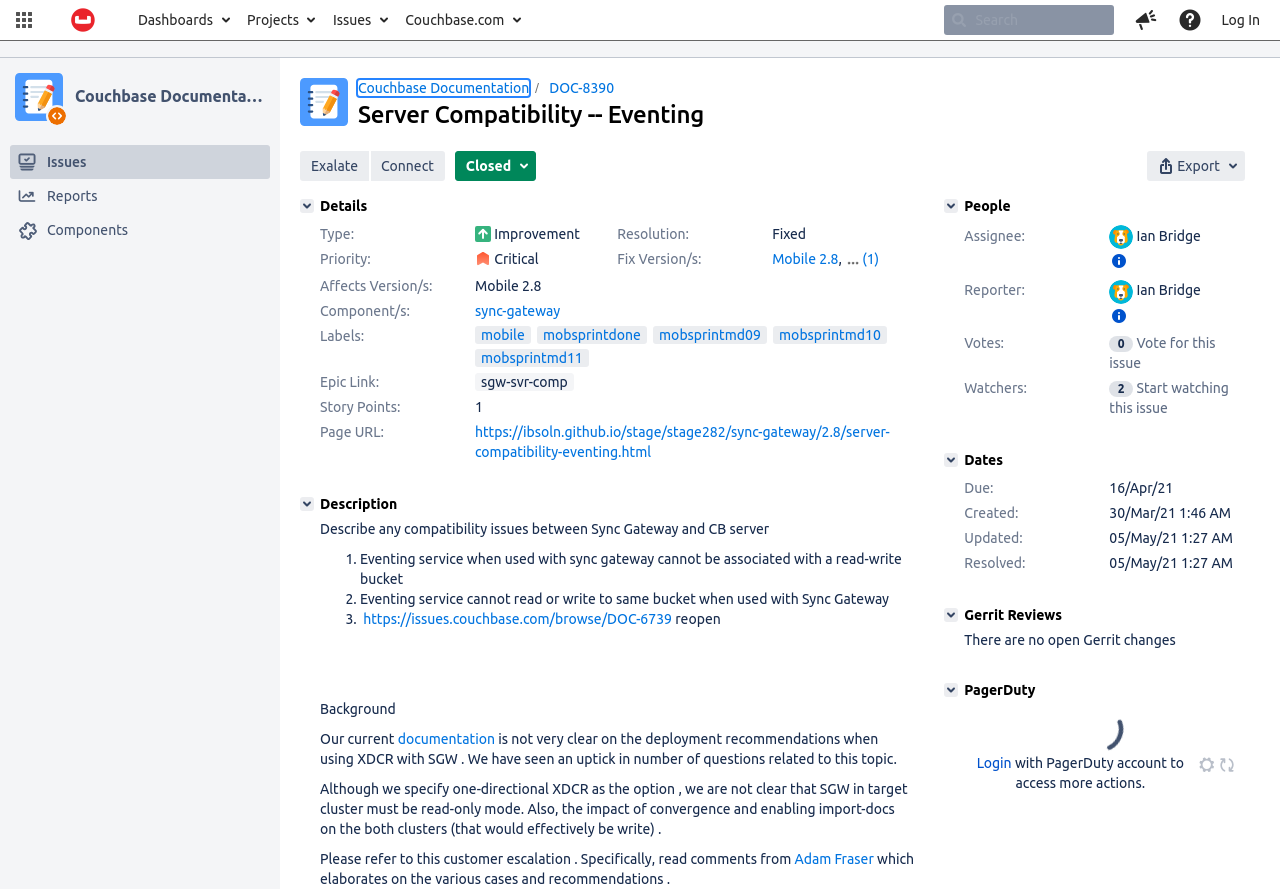What is the fix version of the issue?
Look at the screenshot and give a one-word or phrase answer.

Mobile 2.8, Mobile 3.0